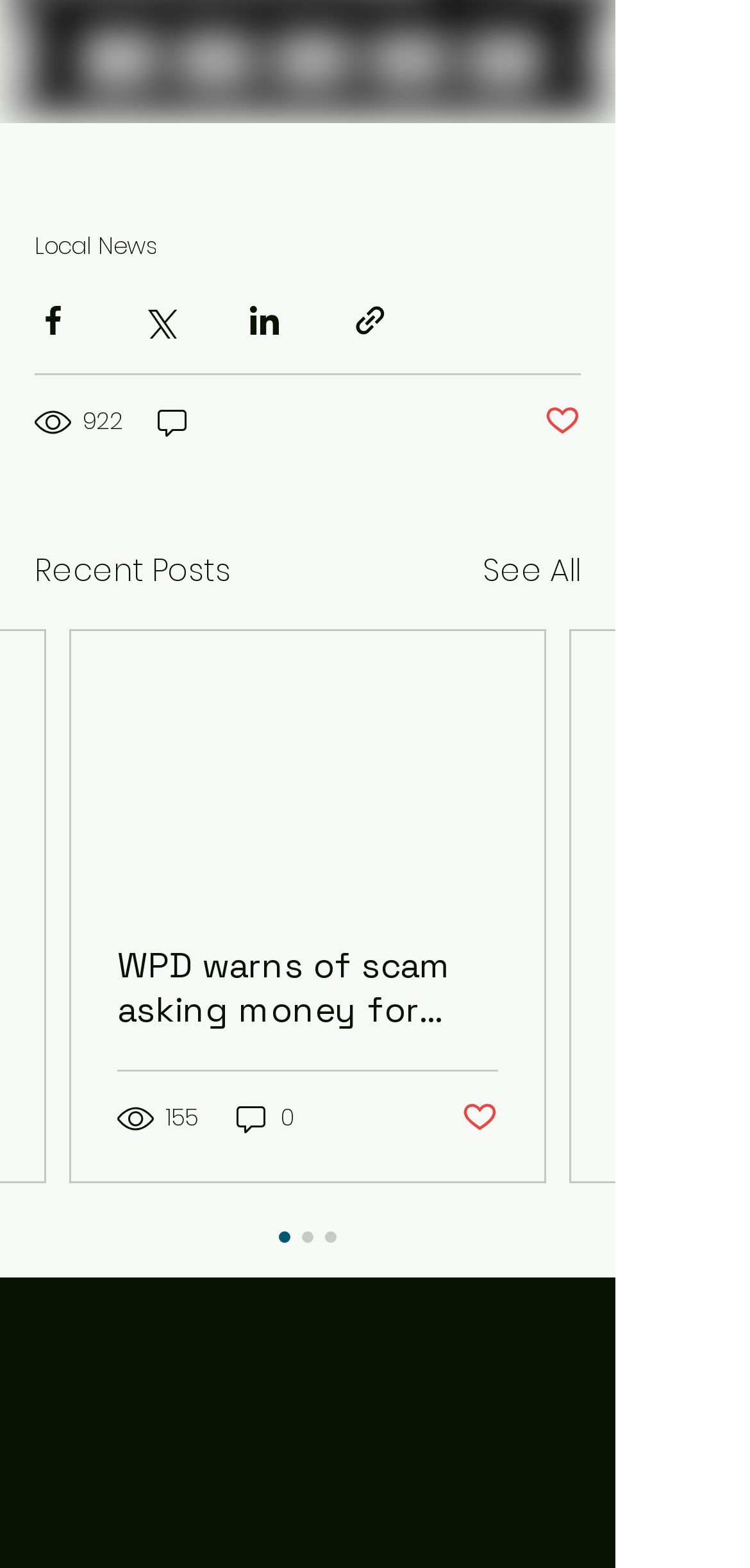Determine the bounding box coordinates in the format (top-left x, top-left y, bottom-right x, bottom-right y). Ensure all values are floating point numbers between 0 and 1. Identify the bounding box of the UI element described by: See All

[0.644, 0.35, 0.774, 0.379]